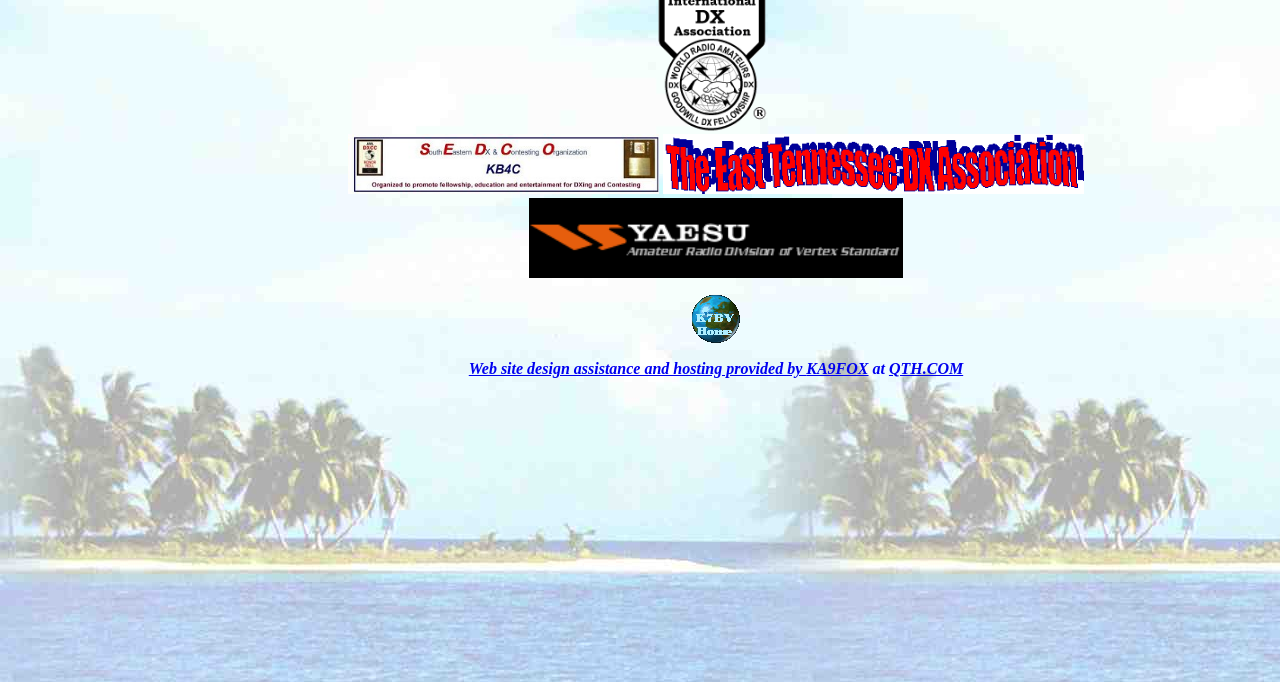Identify the bounding box of the UI element described as follows: "QTH.COM". Provide the coordinates as four float numbers in the range of 0 to 1 [left, top, right, bottom].

[0.694, 0.528, 0.752, 0.553]